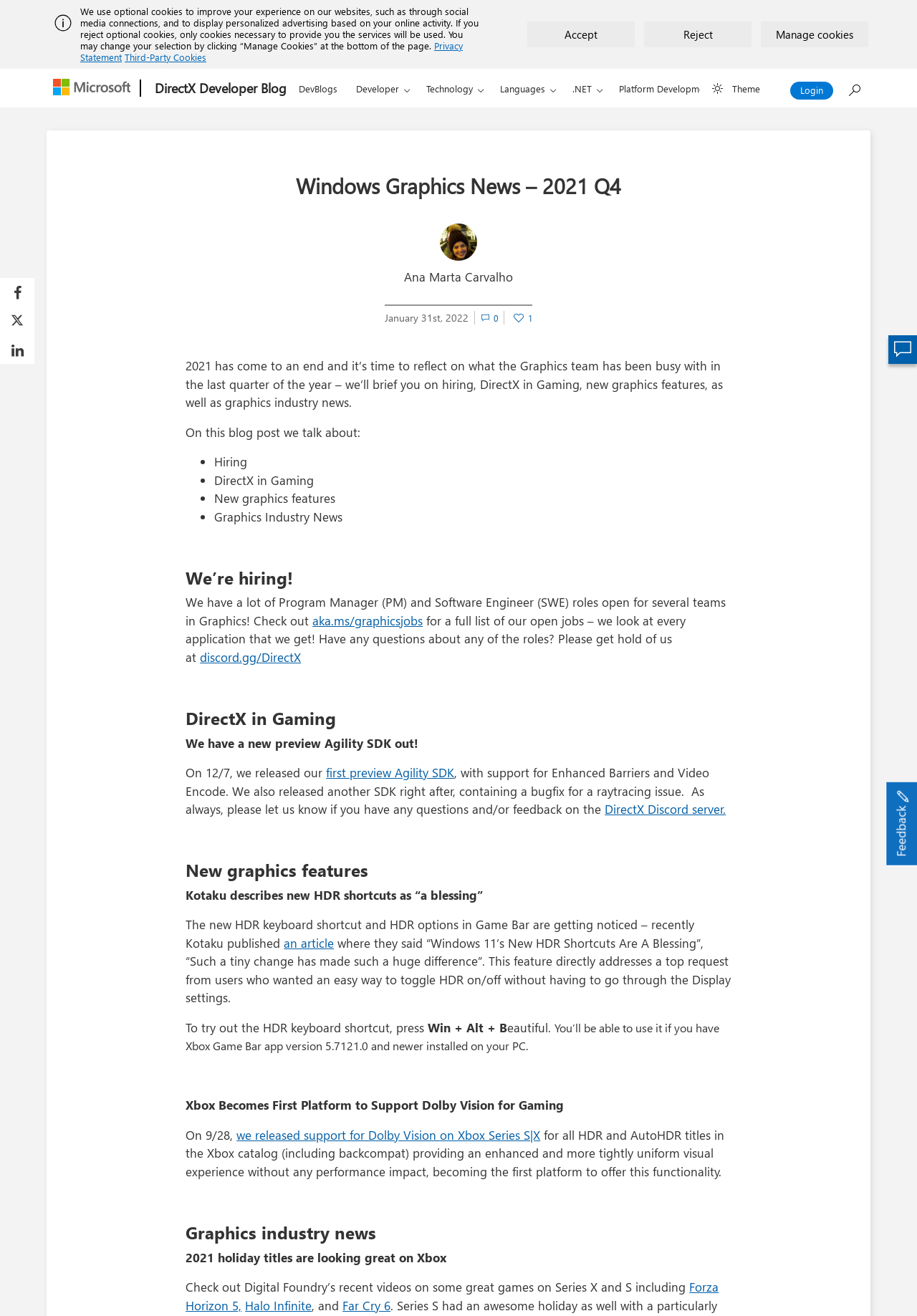Please find the bounding box coordinates of the element that needs to be clicked to perform the following instruction: "Search for something". The bounding box coordinates should be four float numbers between 0 and 1, represented as [left, top, right, bottom].

[0.915, 0.054, 0.95, 0.075]